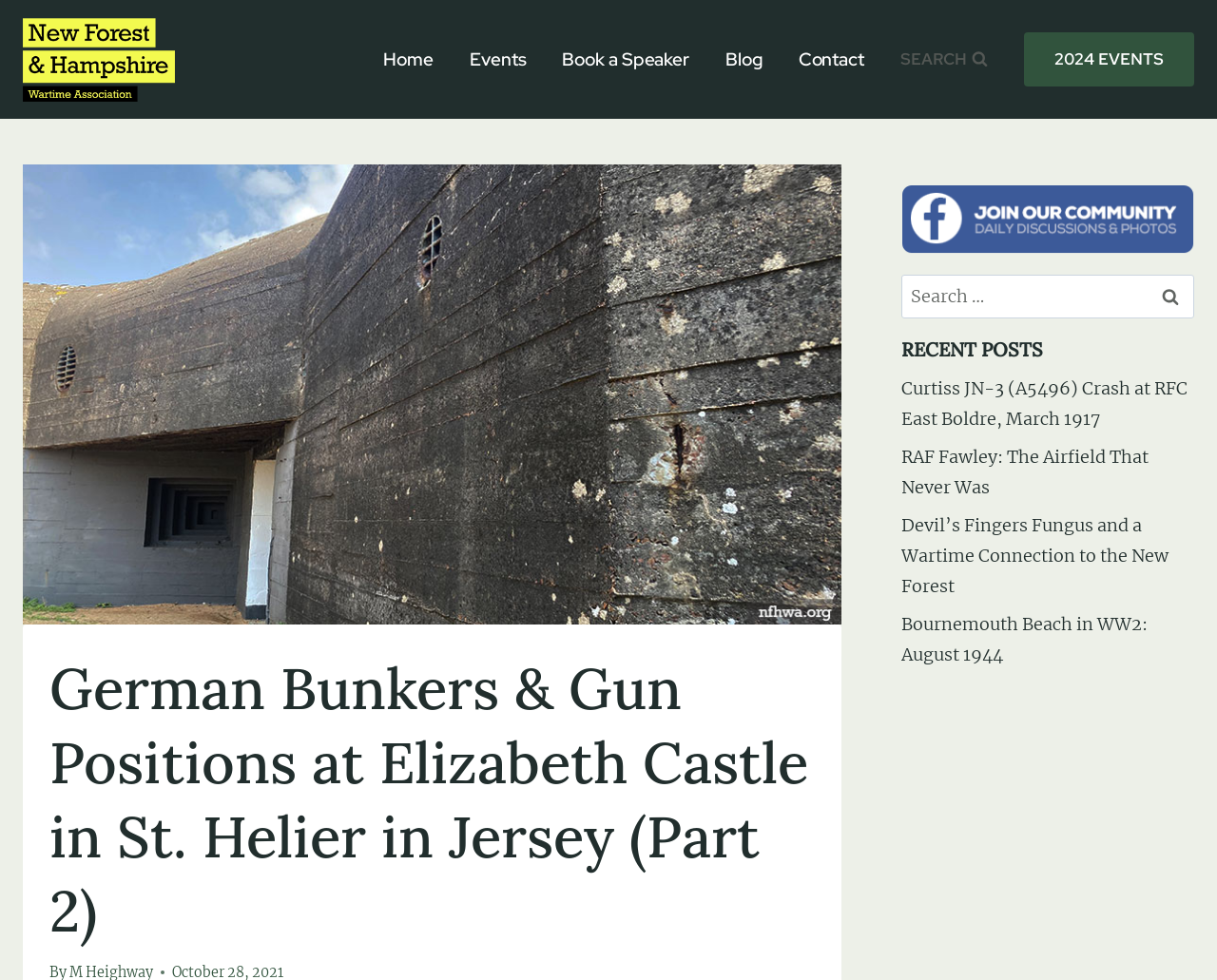Refer to the element description Search Search and identify the corresponding bounding box in the screenshot. Format the coordinates as (top-left x, top-left y, bottom-right x, bottom-right y) with values in the range of 0 to 1.

[0.733, 0.044, 0.818, 0.077]